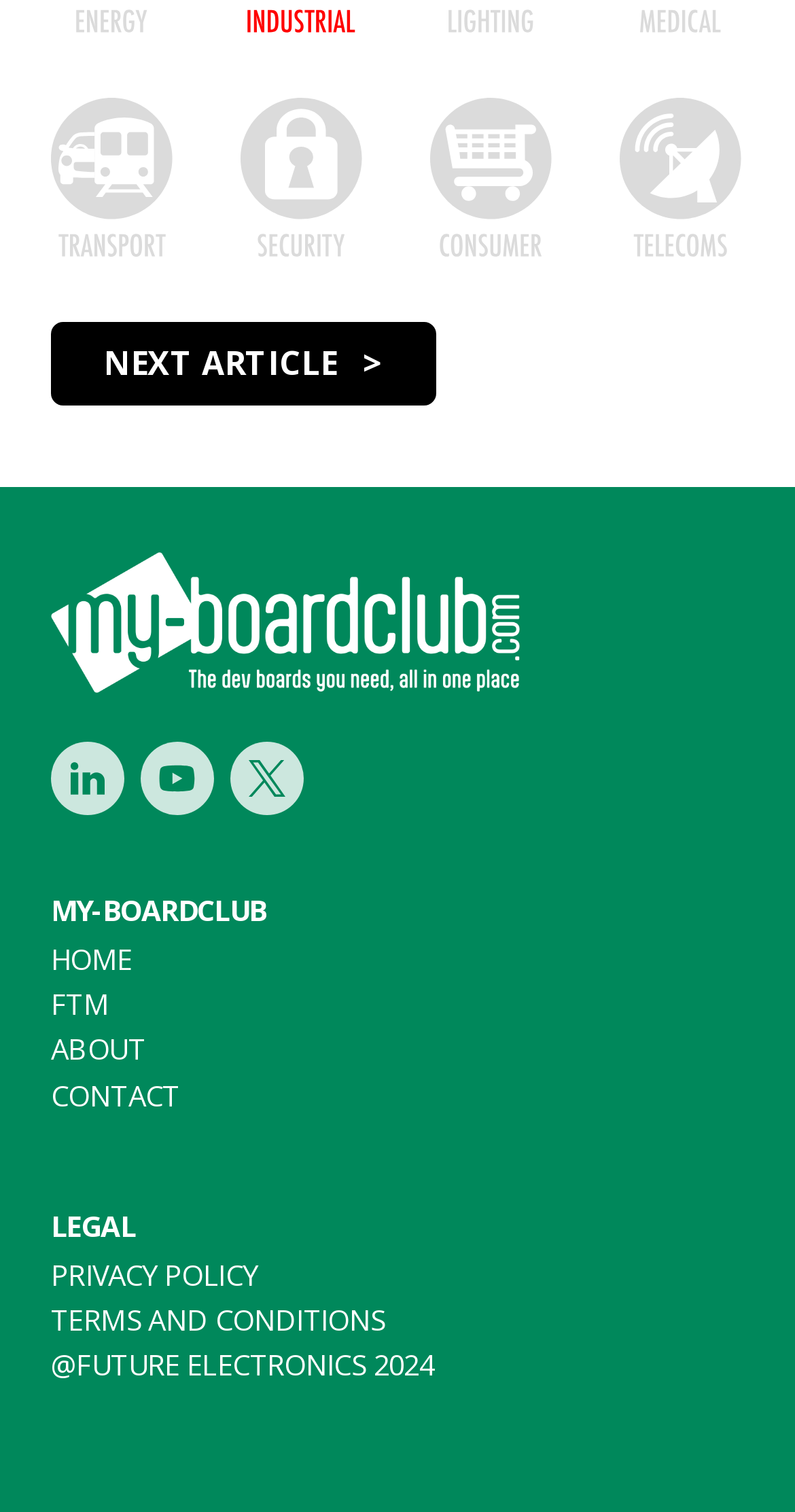Provide a brief response in the form of a single word or phrase:
How many headings are there in the footer section?

2